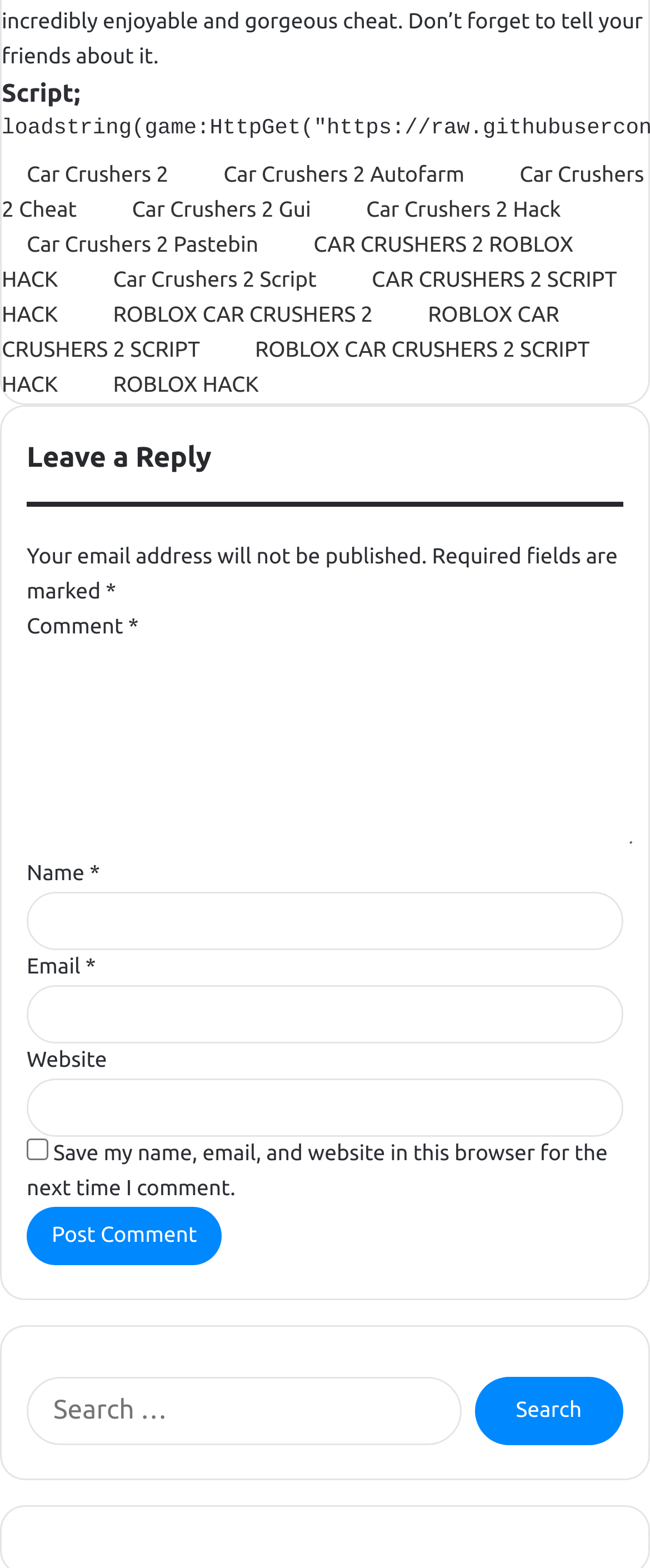Provide the bounding box coordinates of the HTML element this sentence describes: "ROBLOX HACK". The bounding box coordinates consist of four float numbers between 0 and 1, i.e., [left, top, right, bottom].

[0.135, 0.239, 0.437, 0.253]